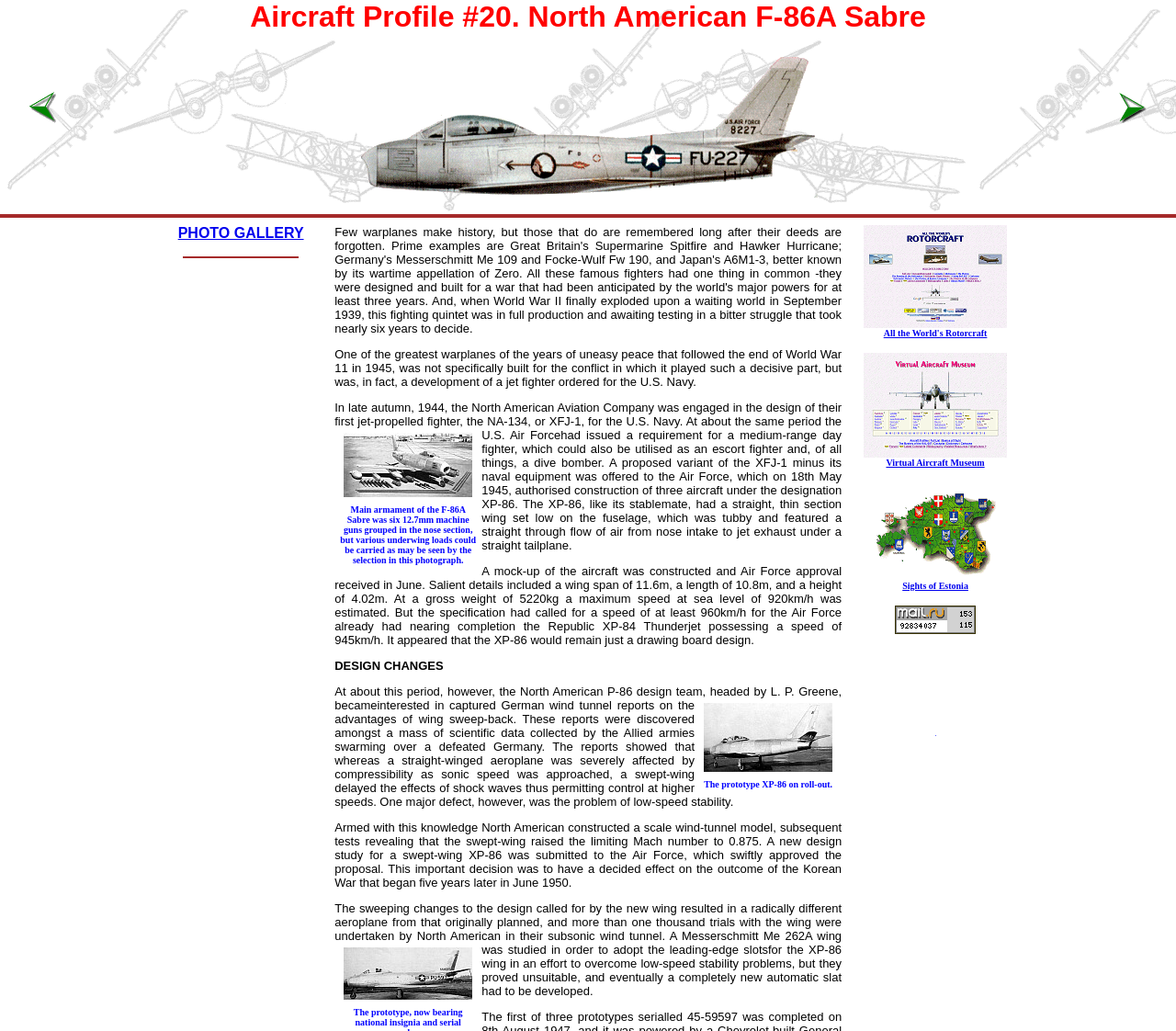Using the image as a reference, answer the following question in as much detail as possible:
What is the purpose of the swept-wing design in the XP-86?

I found this information in the text description of the webpage, specifically in the sentence 'These reports showed that whereas a straight-winged aeroplane was severely affected by compressibility as sonic speed was approached, a swept-wing delayed the effects of shock waves thus permitting control at higher speeds.'